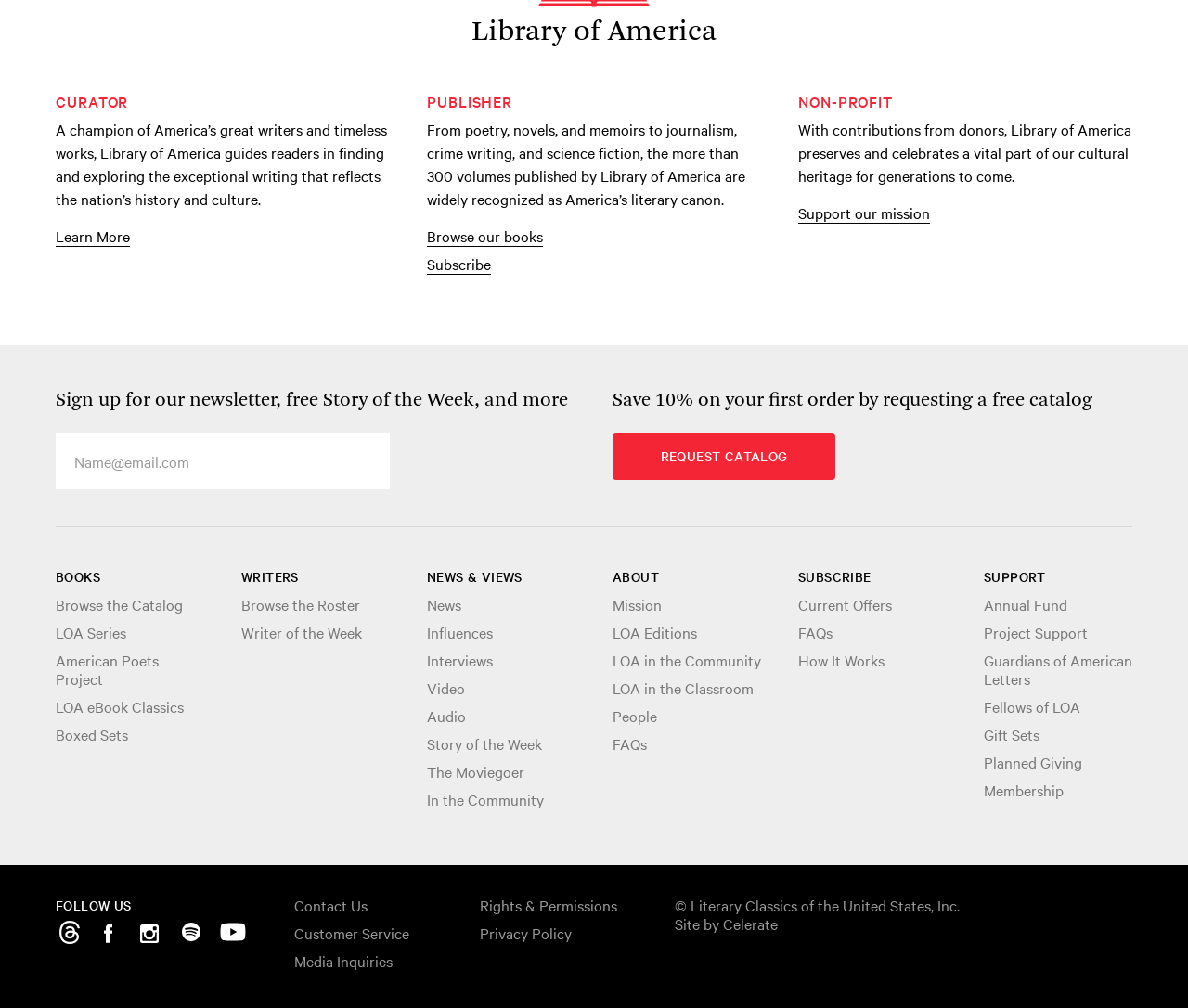Given the description of the UI element: "LOA in the Classroom", predict the bounding box coordinates in the form of [left, top, right, bottom], with each value being a float between 0 and 1.

[0.516, 0.673, 0.641, 0.692]